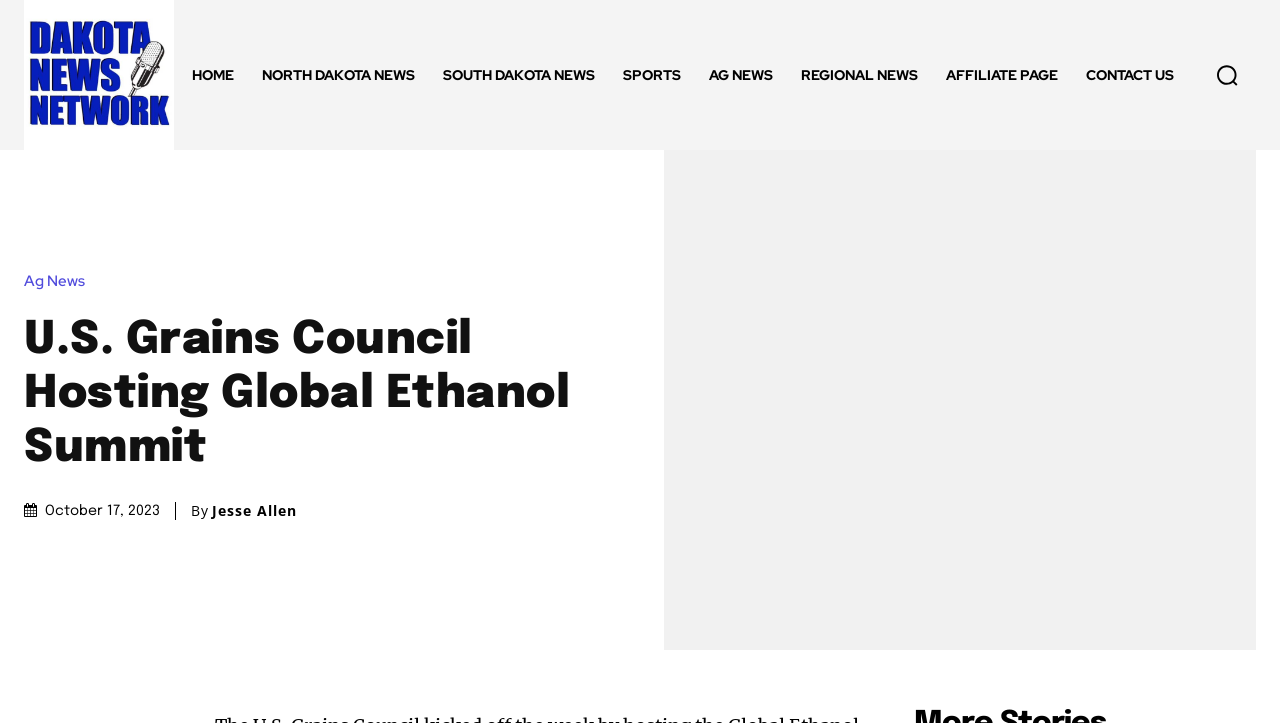Determine the bounding box coordinates of the target area to click to execute the following instruction: "click the logo."

[0.019, 0.0, 0.136, 0.207]